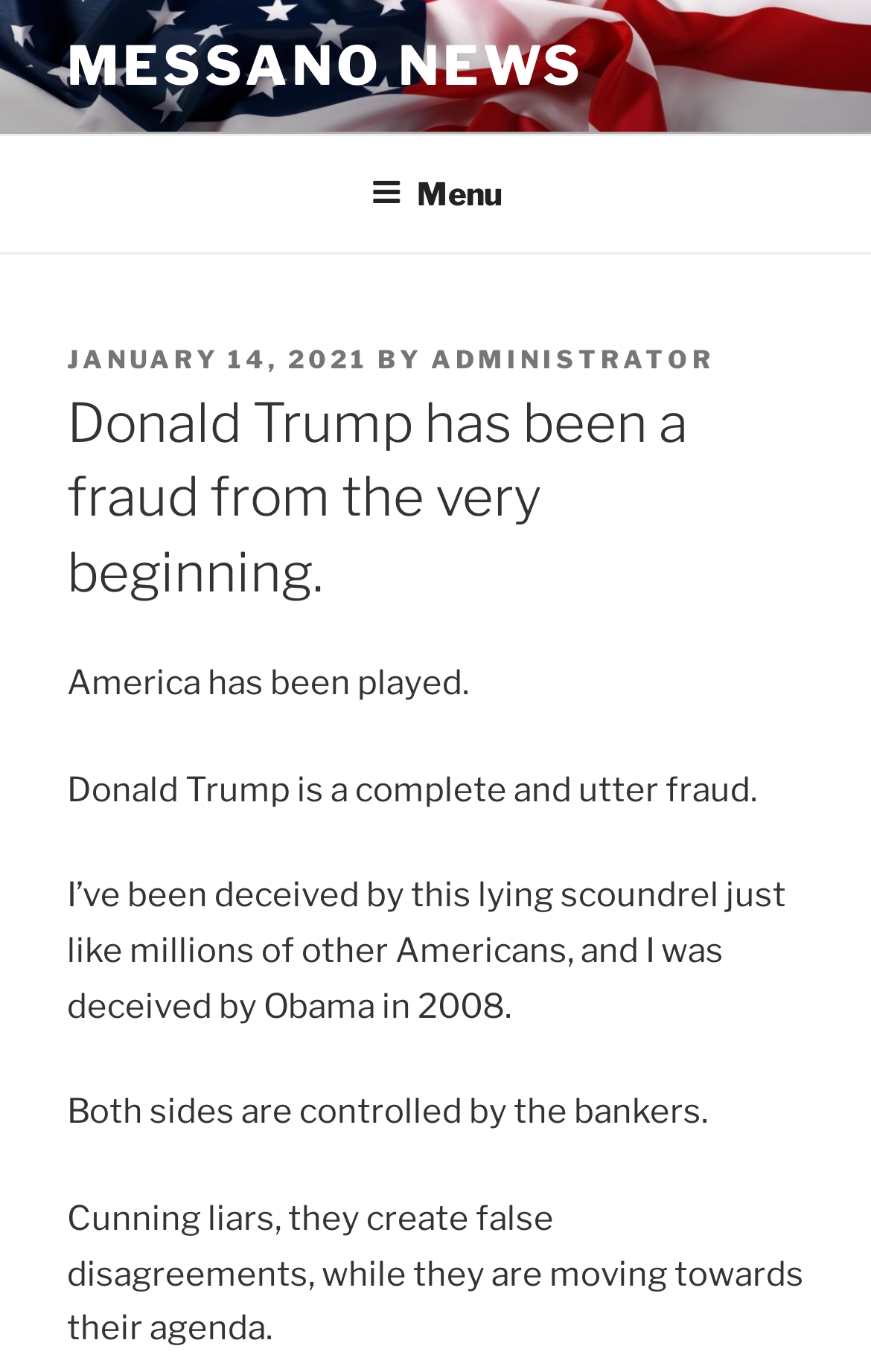What is the main topic of the post?
Look at the image and answer the question using a single word or phrase.

Donald Trump